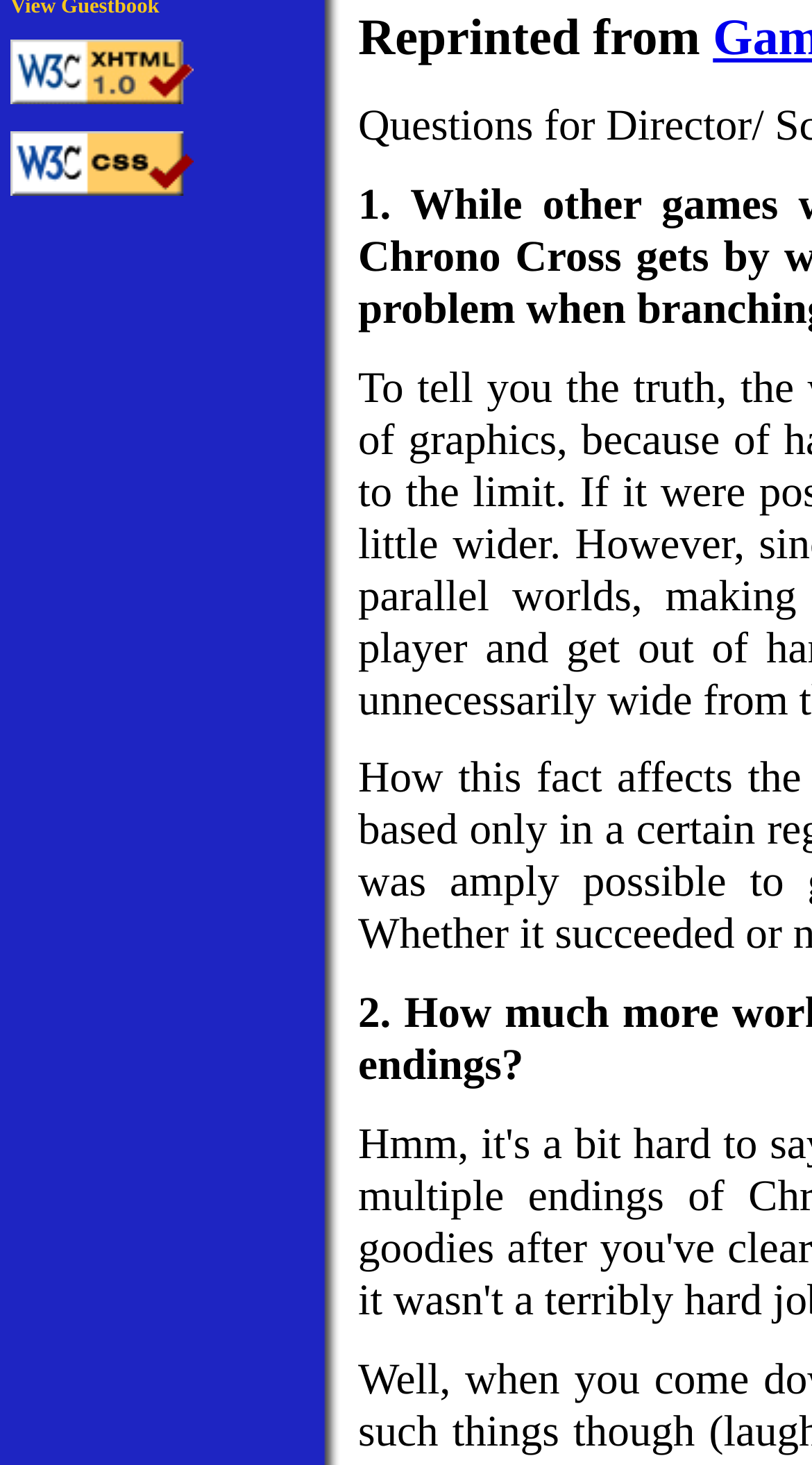Find and provide the bounding box coordinates for the UI element described with: "alt="Valid CSS!"".

[0.013, 0.123, 0.238, 0.139]